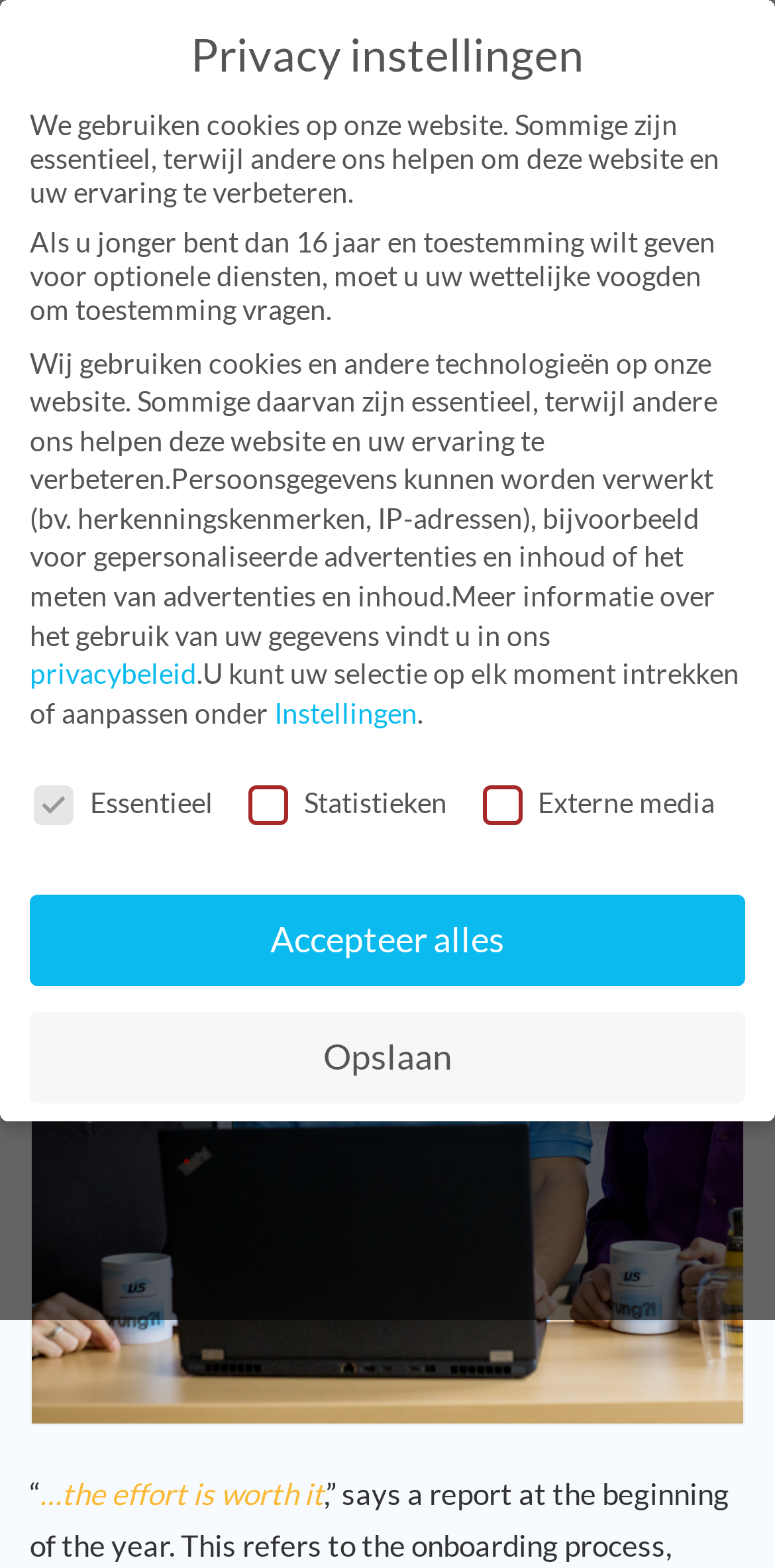Please identify the bounding box coordinates of the element I should click to complete this instruction: 'Click the 'Toggle Navigation' button'. The coordinates should be given as four float numbers between 0 and 1, like this: [left, top, right, bottom].

[0.821, 0.019, 1.0, 0.16]